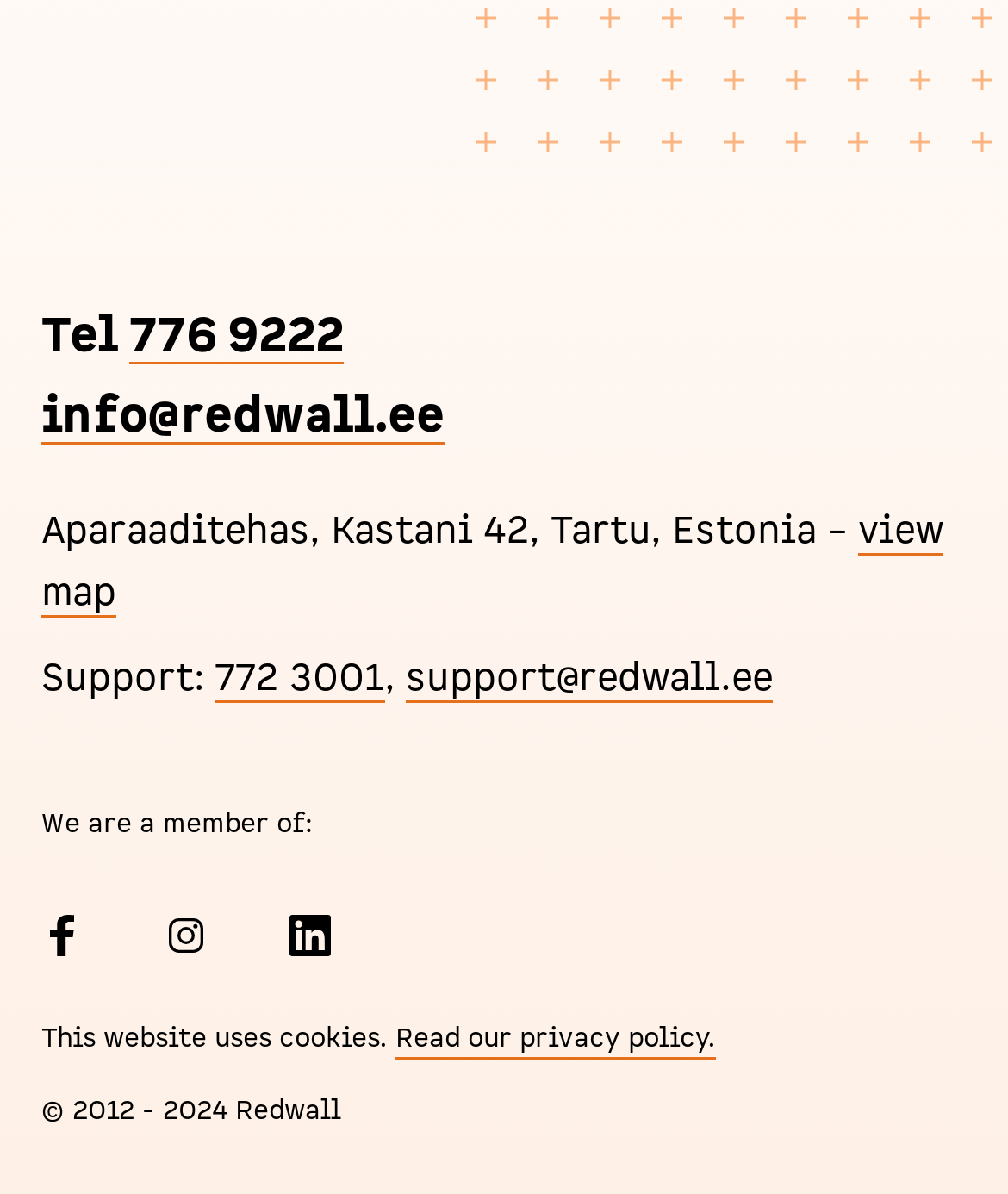Look at the image and give a detailed response to the following question: What is the email address for info?

I looked for the contact information section on the webpage and found an email address 'info@redwall.ee' listed.